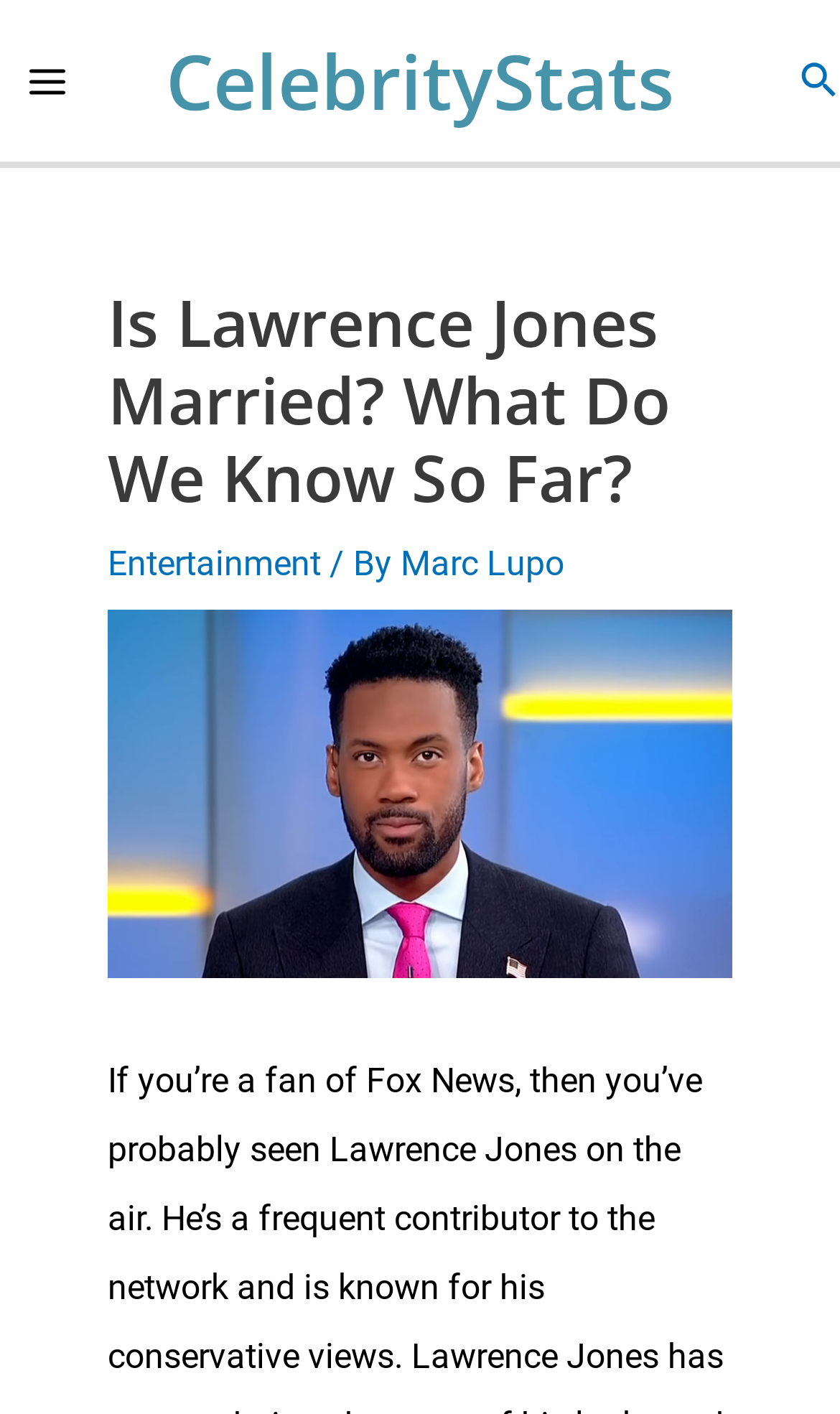Answer the question in one word or a short phrase:
What is the function of the icon at the top right corner?

Search icon